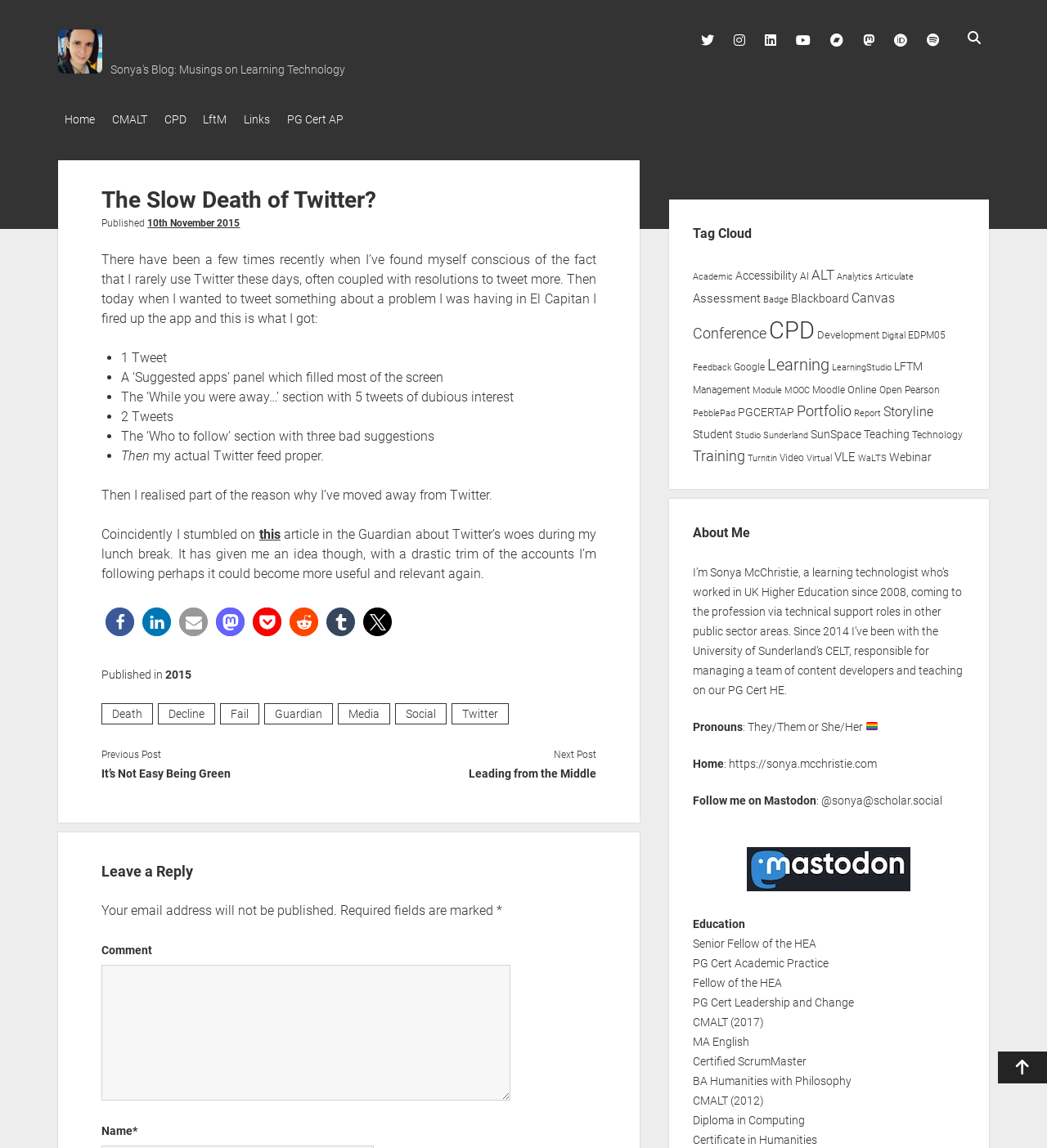Give a detailed account of the webpage.

This webpage is a blog post titled "The Slow Death of Twitter?" by Sonya. At the top left corner, there is a profile picture of Sonya, and next to it, a navigation menu with links to "Home", "CMALT", "CPD", "LftM", "Links", and "PG Cert AP". 

Below the navigation menu, there is a search bar with a search icon and a placeholder text "Search for:". On the top right corner, there are social media links to Twitter, Instagram, LinkedIn, YouTube, Bandcamp, Mastodon, Orcid, and Spotify, followed by a search button and a search input field.

The main content of the blog post is an article discussing the author's experience with Twitter and its decline. The article is divided into sections with headings, paragraphs of text, and bullet points. There are also links to other articles and websites within the text.

At the bottom of the article, there are buttons to share the post on various social media platforms, including Facebook, LinkedIn, Mastodon, and more. Below the sharing buttons, there are links to related tags, such as "Death", "Decline", "Fail", "Guardian", "Media", "Social", and "Twitter".

On the right sidebar, there is a section with a heading "Sidebar". However, it appears to be empty.

At the very bottom of the page, there is a comment section where readers can leave a reply. The comment section includes a text input field, fields for name and email, and a submit button. There is also a note indicating that email addresses will not be published and that required fields are marked with an asterisk.